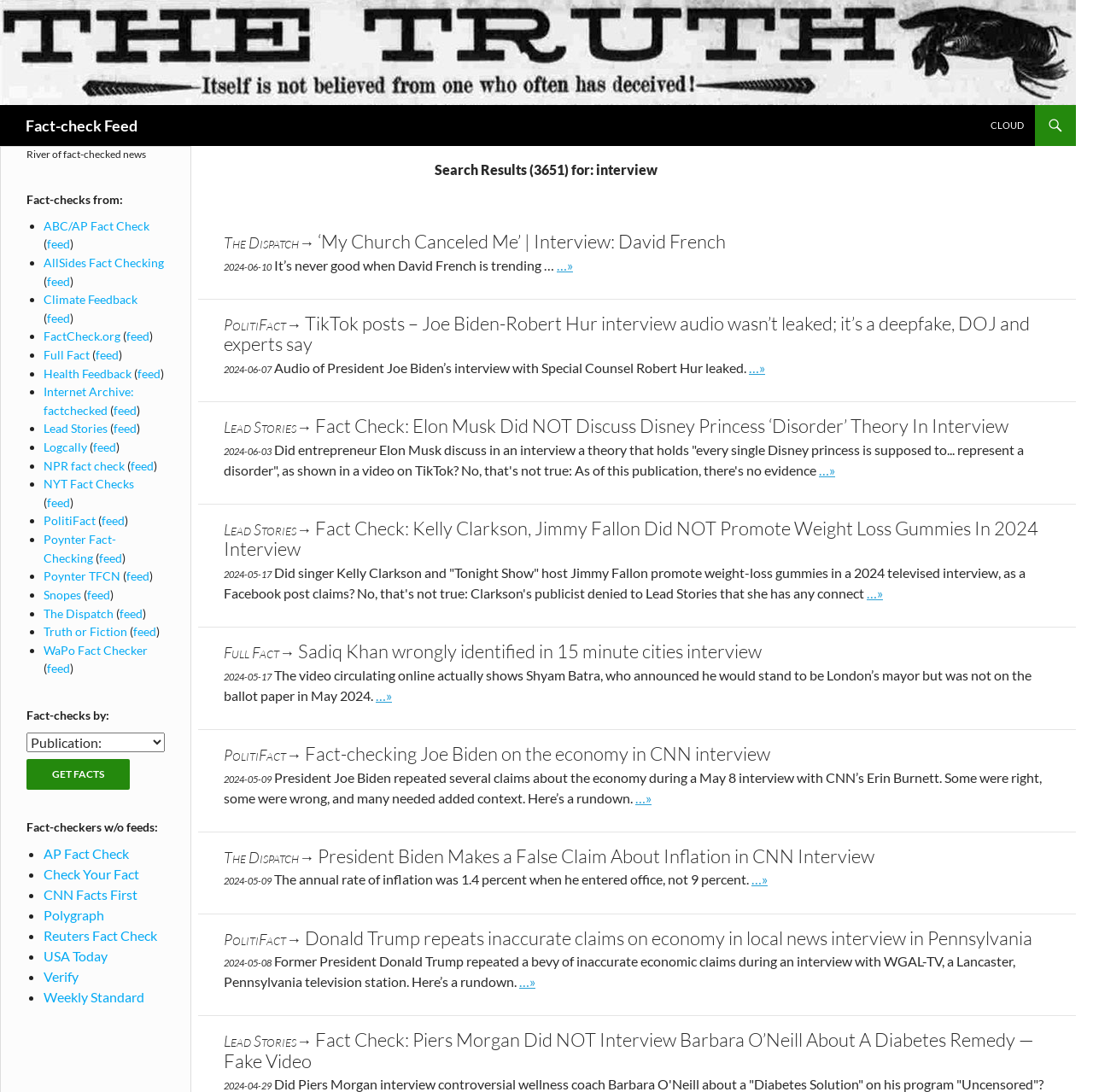Give a detailed account of the webpage's layout and content.

This webpage appears to be a search results page, with a focus on fact-checking and interviews. At the top of the page, there is a link to "Fact-check Feed" and a heading with the same text. Below this, there is a search bar and a link to "SKIP TO CONTENT".

The main content of the page is divided into multiple articles, each with a heading, a brief summary, and a link to "Go to site post …»". The articles are arranged in a vertical list, with each article taking up a significant portion of the page.

Each article has a heading that includes the name of the publication, such as "PolitiFact" or "The Dispatch", followed by a brief summary of the article. The summaries are usually a few sentences long and provide a brief overview of the content of the article. Below the summary, there is a link to "Go to site post …»", which likely takes the user to the full article.

The articles appear to be focused on fact-checking and interviews, with topics ranging from politics to entertainment. Some of the articles have timestamps, indicating when they were published.

There are no images on the page, aside from the "Fact-check Feed" icon at the top. The overall layout is clean and easy to navigate, with clear headings and concise summaries.